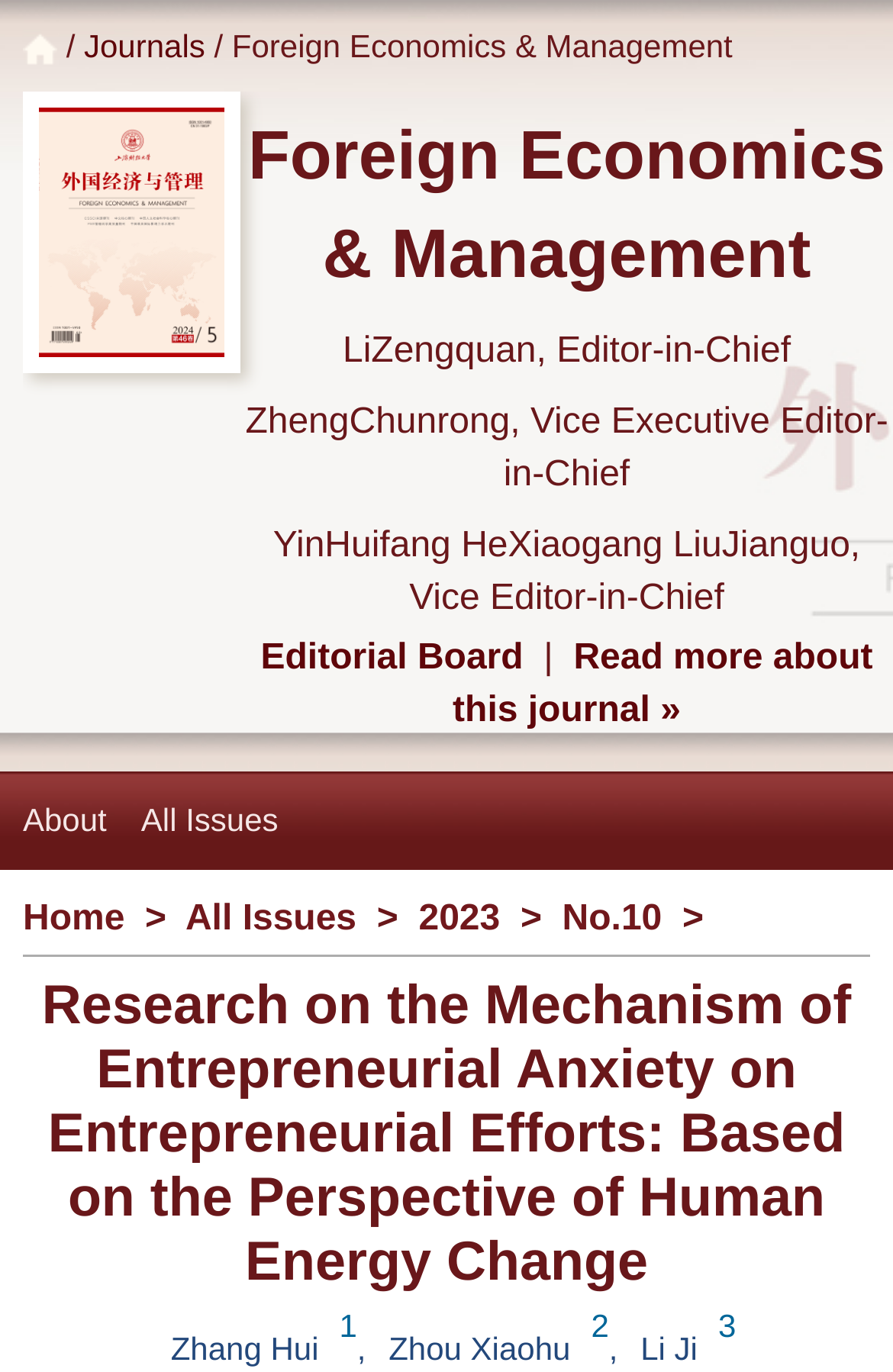Provide the bounding box coordinates of the section that needs to be clicked to accomplish the following instruction: "Explore Africa."

None